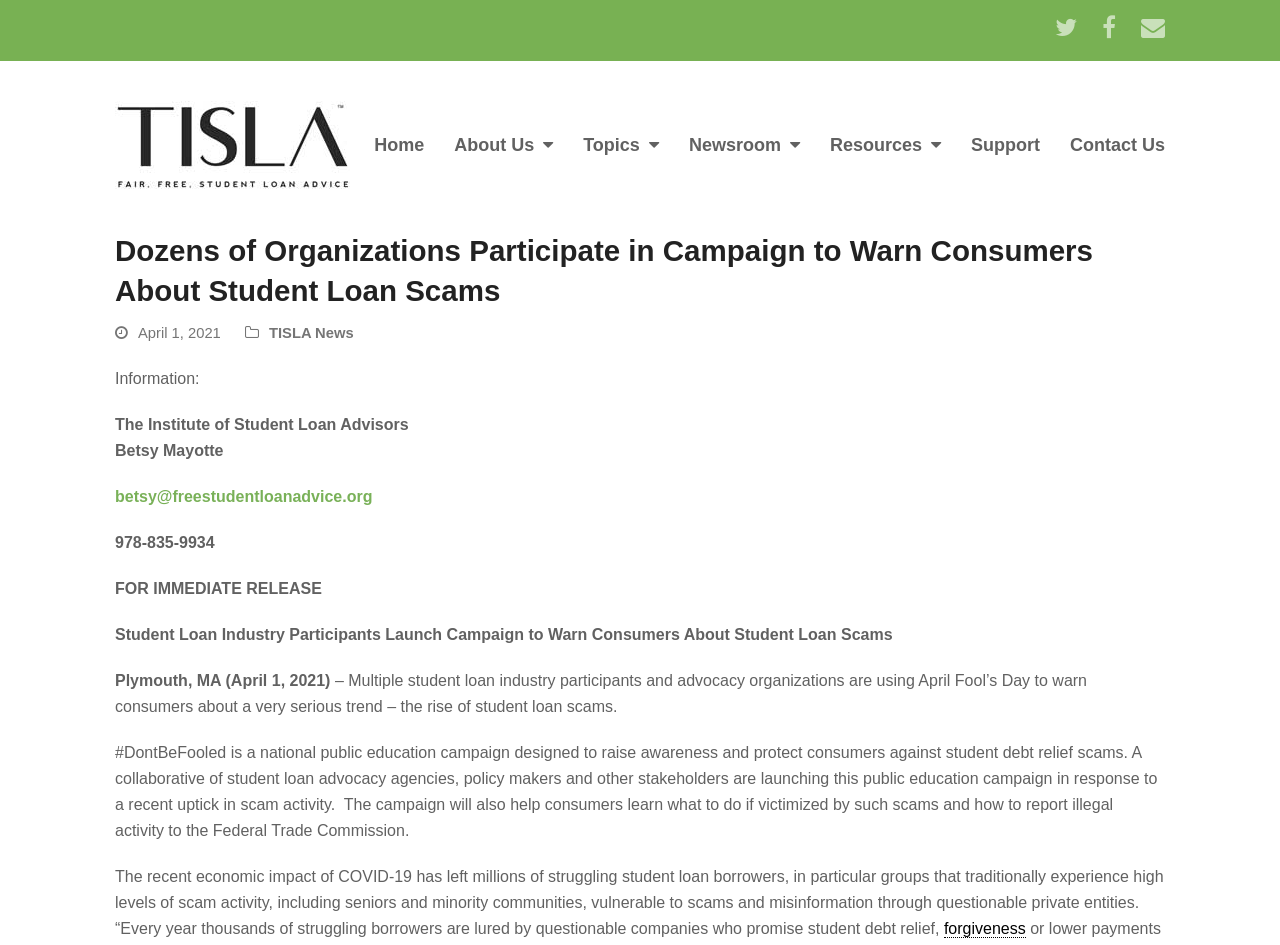Point out the bounding box coordinates of the section to click in order to follow this instruction: "Click on link 'Microsoft planner'".

None